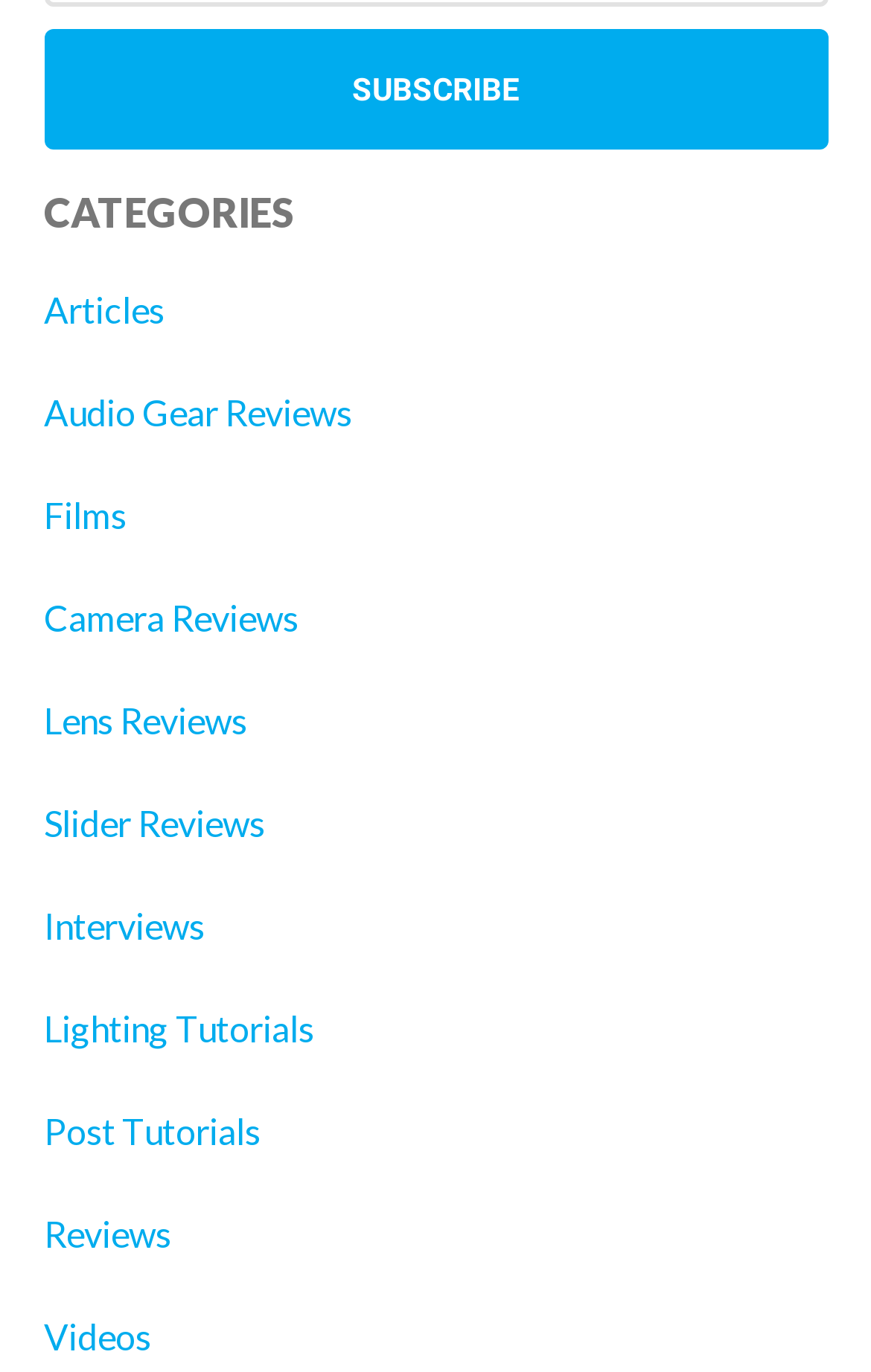Determine the bounding box coordinates of the clickable element to complete this instruction: "Read camera reviews". Provide the coordinates in the format of four float numbers between 0 and 1, [left, top, right, bottom].

[0.05, 0.435, 0.342, 0.466]